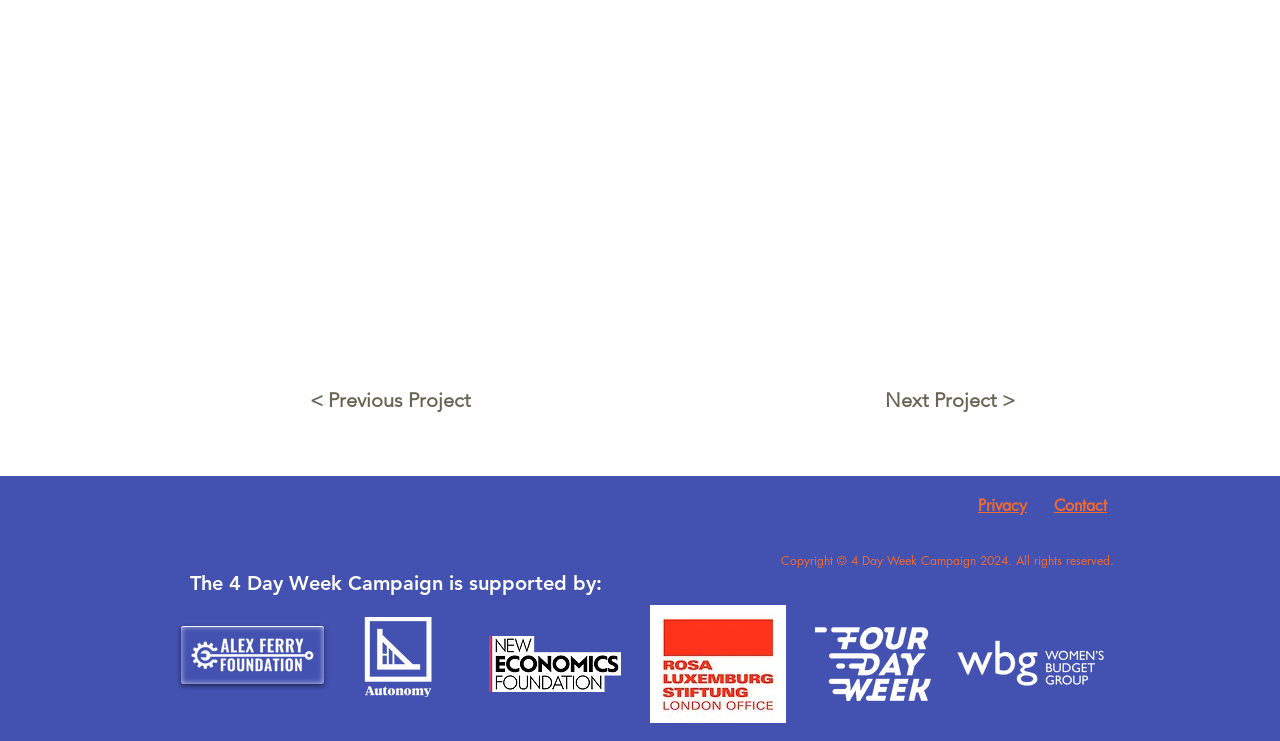What is the text of the second heading?
From the image, respond using a single word or phrase.

Contact